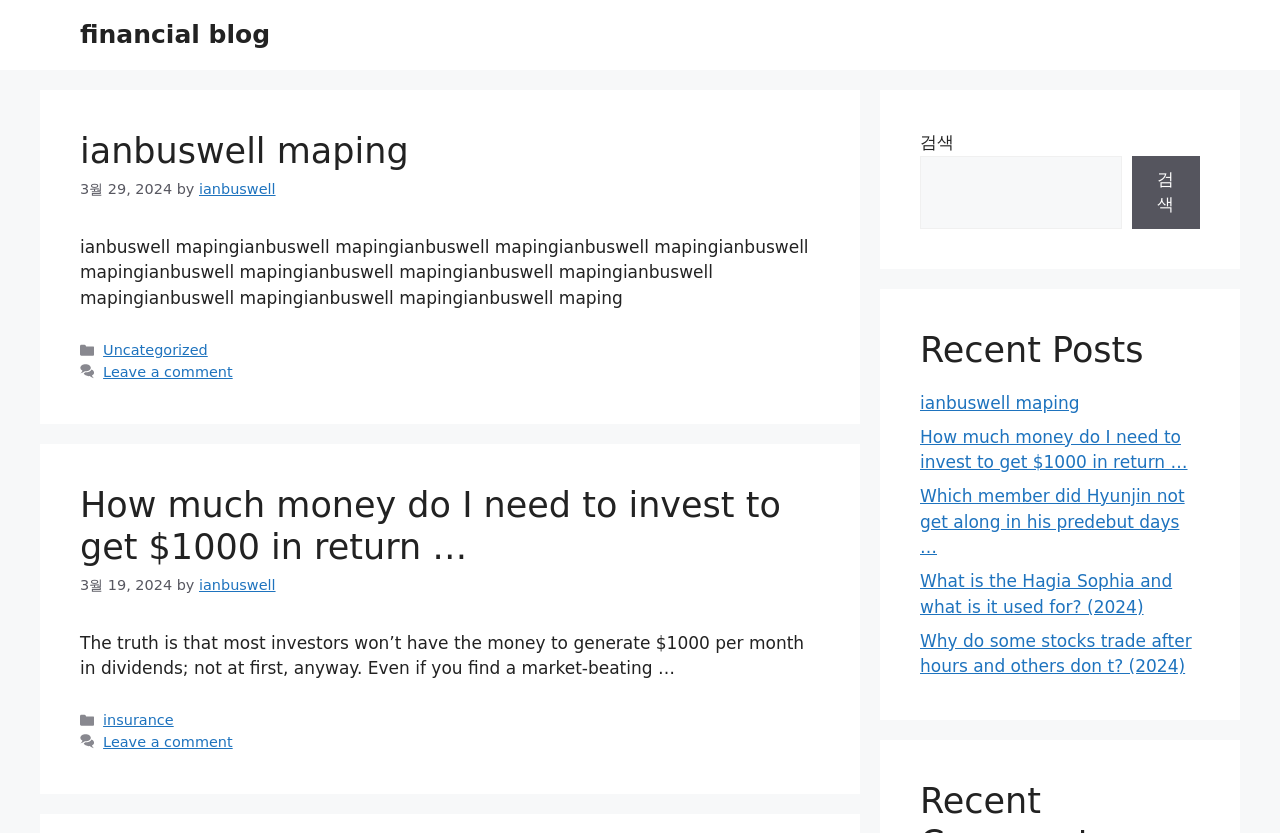Determine the bounding box coordinates for the area that needs to be clicked to fulfill this task: "search for something". The coordinates must be given as four float numbers between 0 and 1, i.e., [left, top, right, bottom].

[0.719, 0.187, 0.876, 0.274]